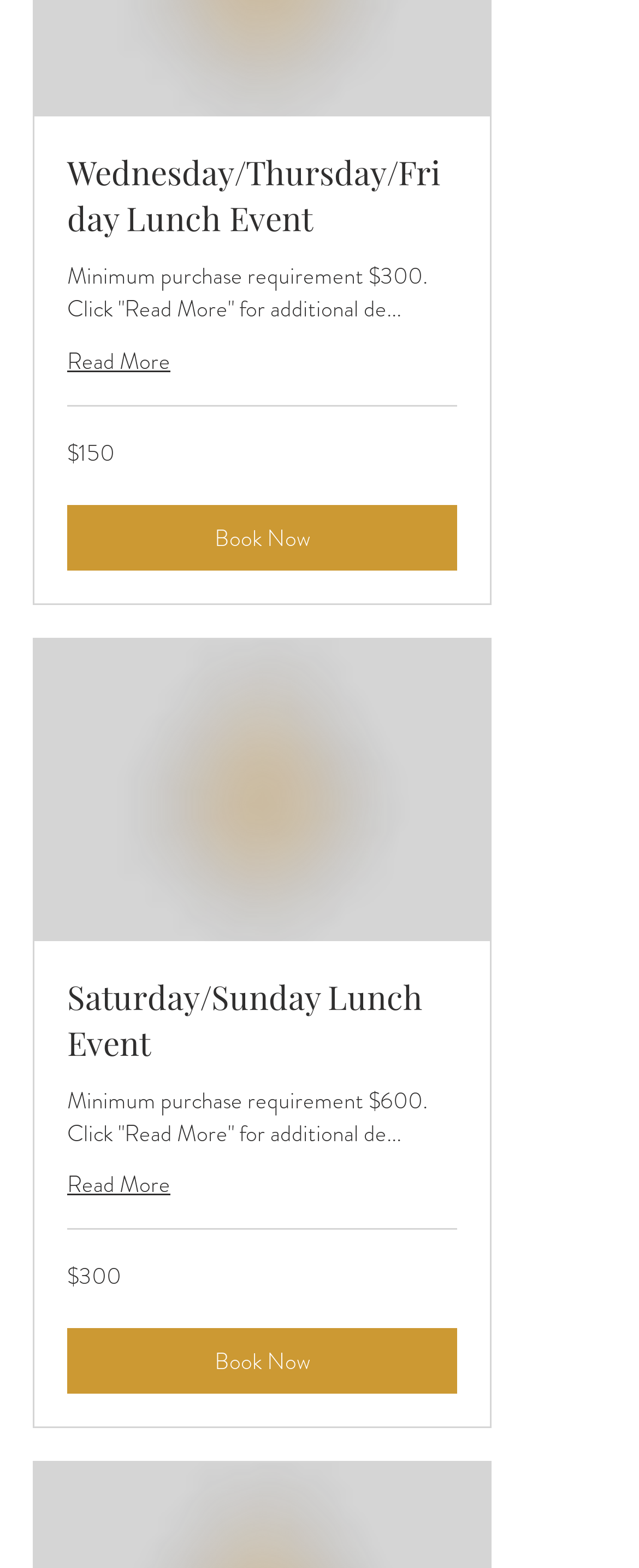Identify the bounding box of the UI component described as: "Book Now".

[0.105, 0.322, 0.715, 0.364]